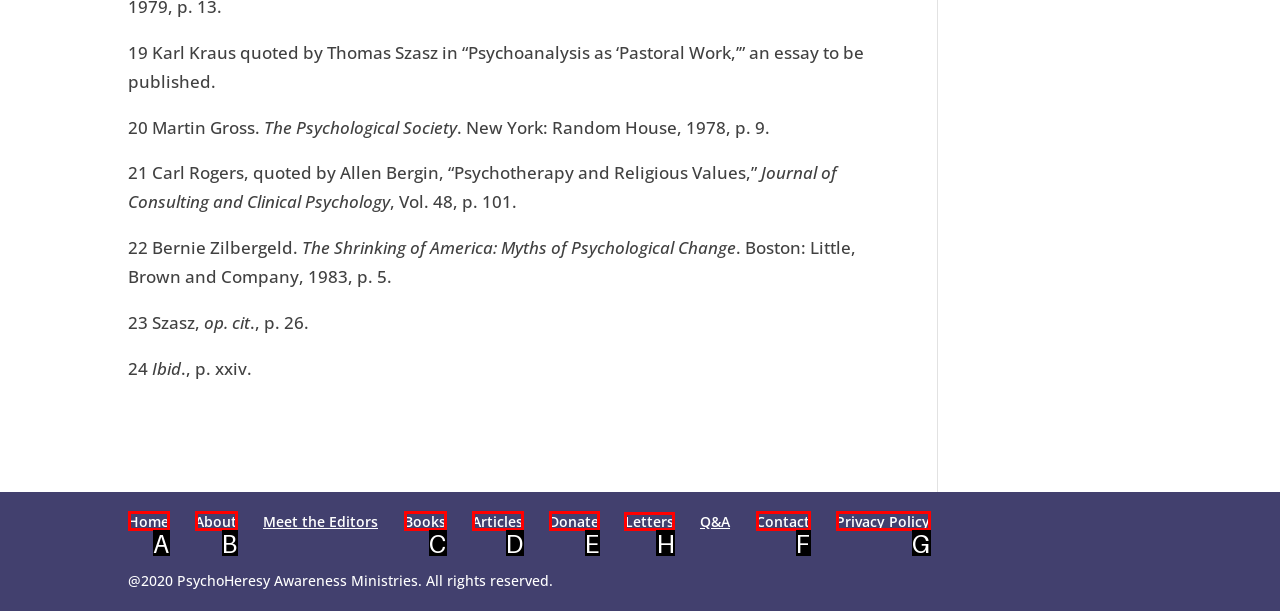Choose the HTML element you need to click to achieve the following task: Read Letters
Respond with the letter of the selected option from the given choices directly.

H